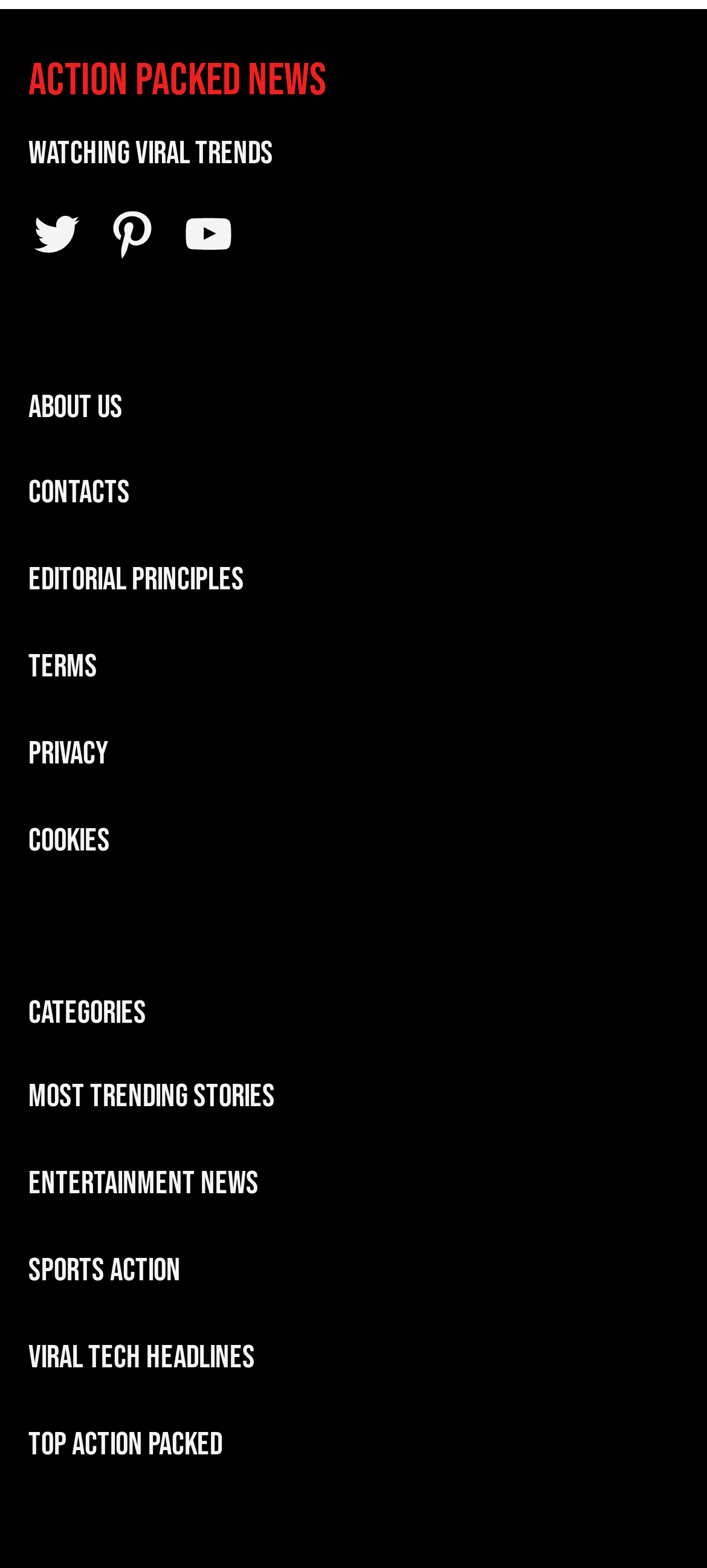Identify the bounding box coordinates for the UI element described as: "Editorial principles". The coordinates should be provided as four floats between 0 and 1: [left, top, right, bottom].

[0.04, 0.353, 0.345, 0.409]